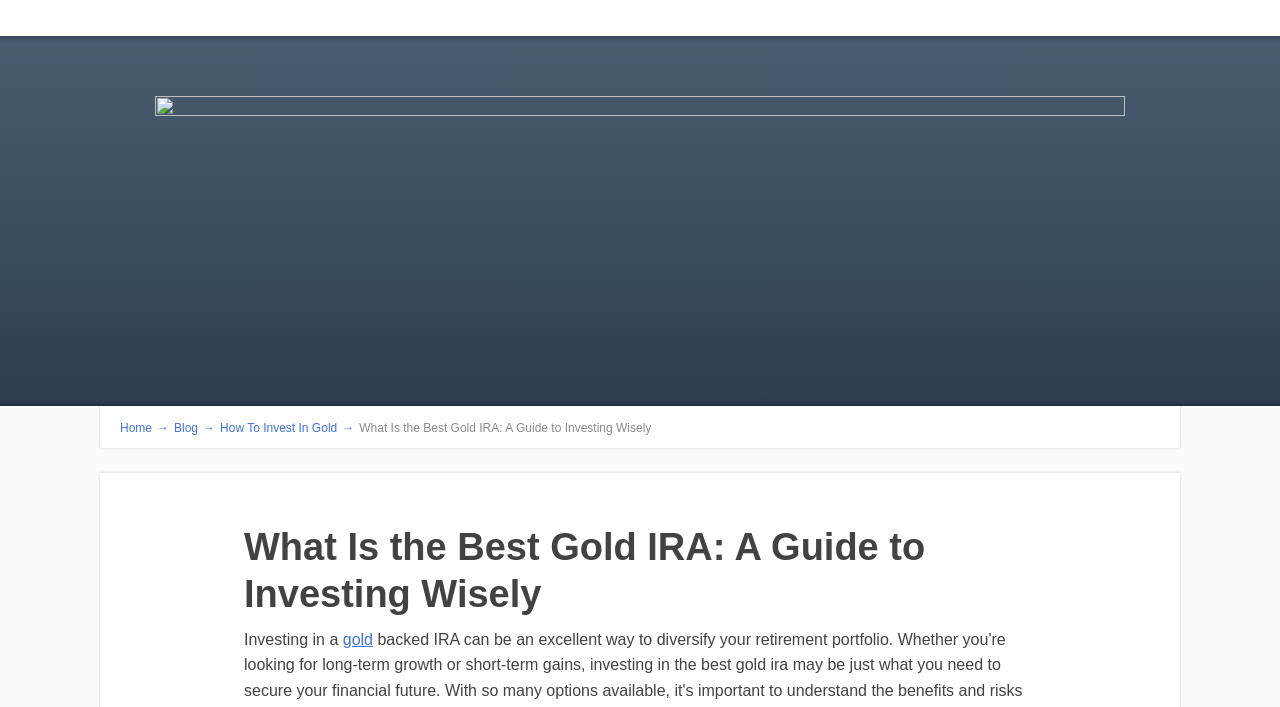Can you give a comprehensive explanation to the question given the content of the image?
What is the tone of the webpage?

The tone of the webpage appears to be informative, as it provides a guide to investing in gold IRAs and discusses the benefits and risks involved, suggesting that the purpose of the webpage is to educate readers on the topic rather than to persuade or entertain them.